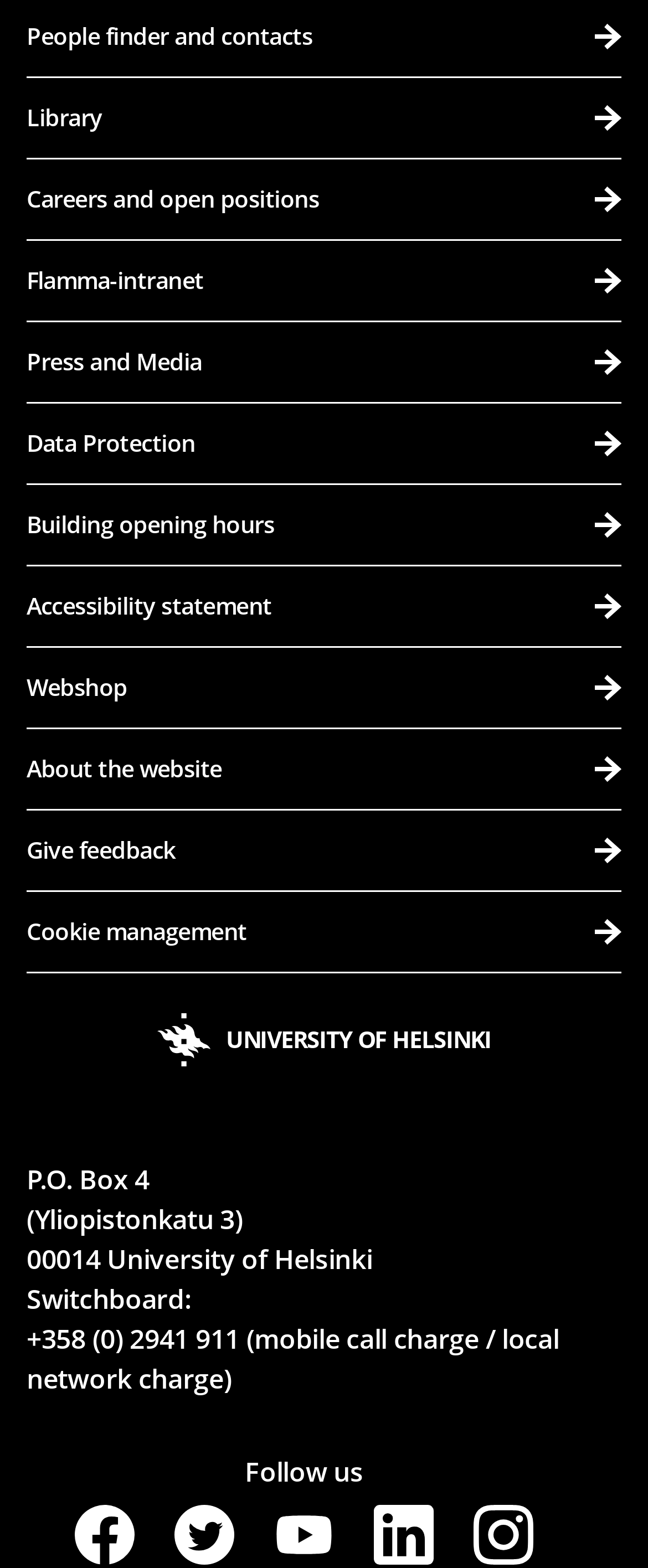Provide the bounding box coordinates of the HTML element this sentence describes: "University of Helsinki". The bounding box coordinates consist of four float numbers between 0 and 1, i.e., [left, top, right, bottom].

[0.242, 0.837, 0.758, 0.871]